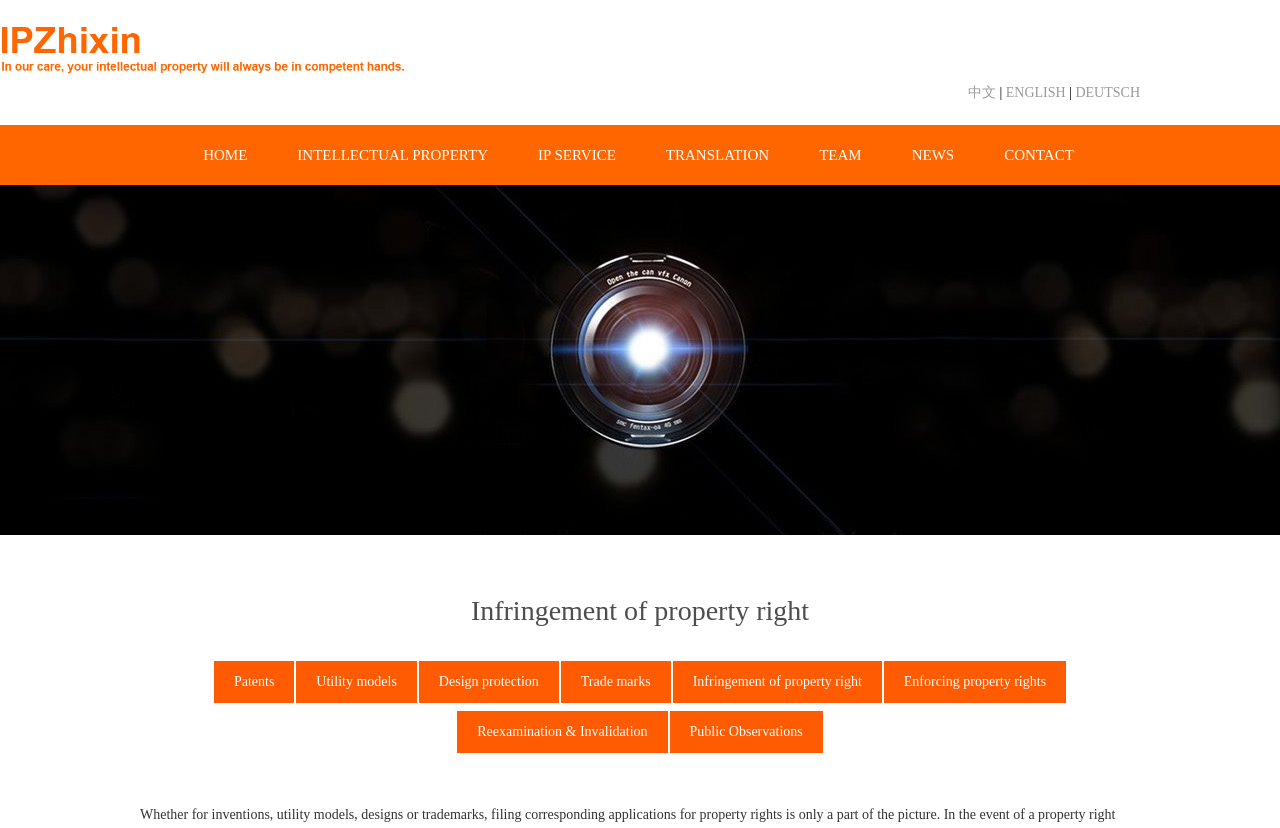What is the vertical position of the link 'HOME' relative to the link 'INTELLECTUAL PROPERTY'?
Use the information from the screenshot to give a comprehensive response to the question.

By comparing the y1 and y2 coordinates of the bounding boxes of the links 'HOME' and 'INTELLECTUAL PROPERTY', I found that the y1 and y2 values of 'HOME' are smaller than those of 'INTELLECTUAL PROPERTY'. This indicates that the link 'HOME' is located above the link 'INTELLECTUAL PROPERTY'.